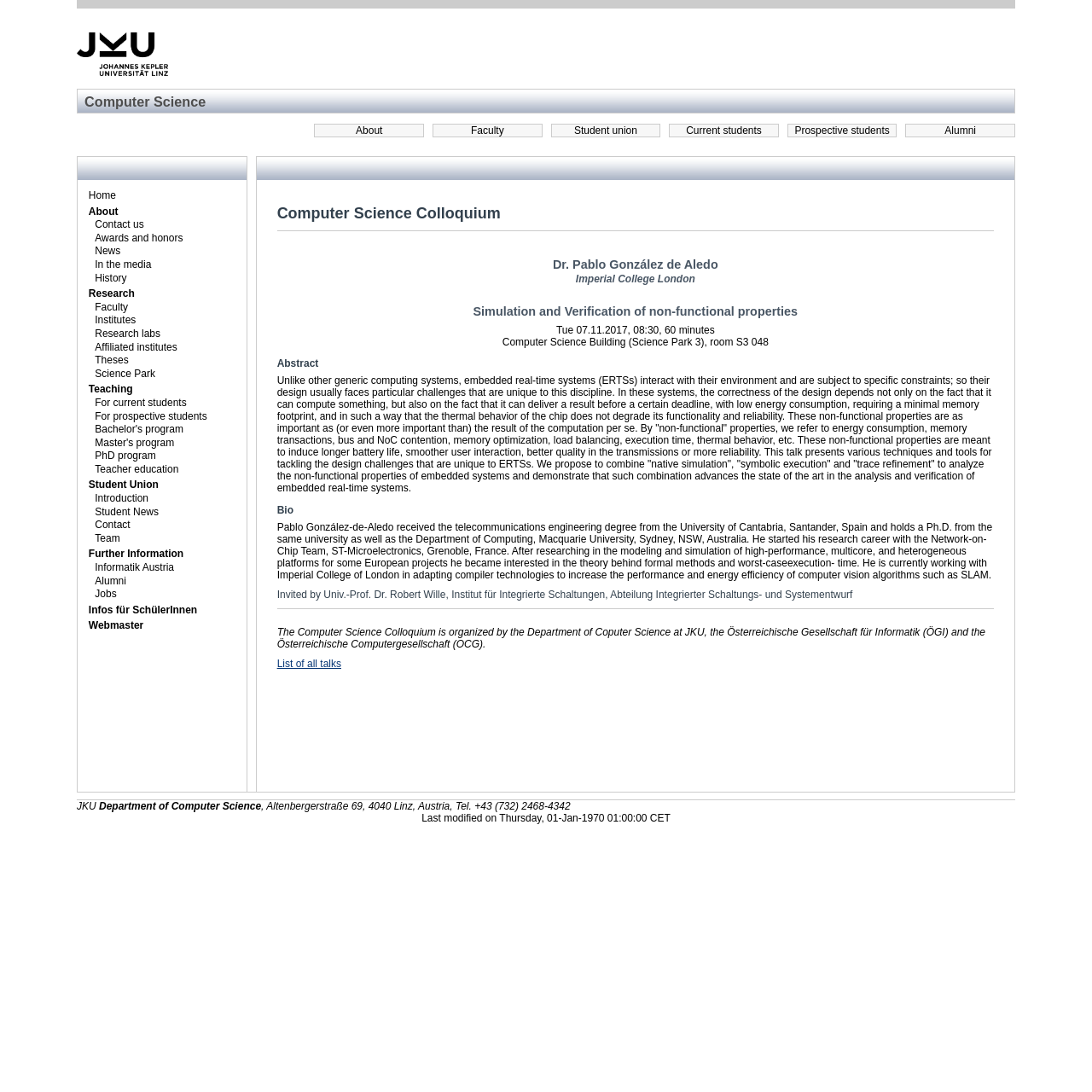Identify the bounding box coordinates of the clickable region to carry out the given instruction: "Click the 'Contact us' link".

[0.079, 0.2, 0.23, 0.212]